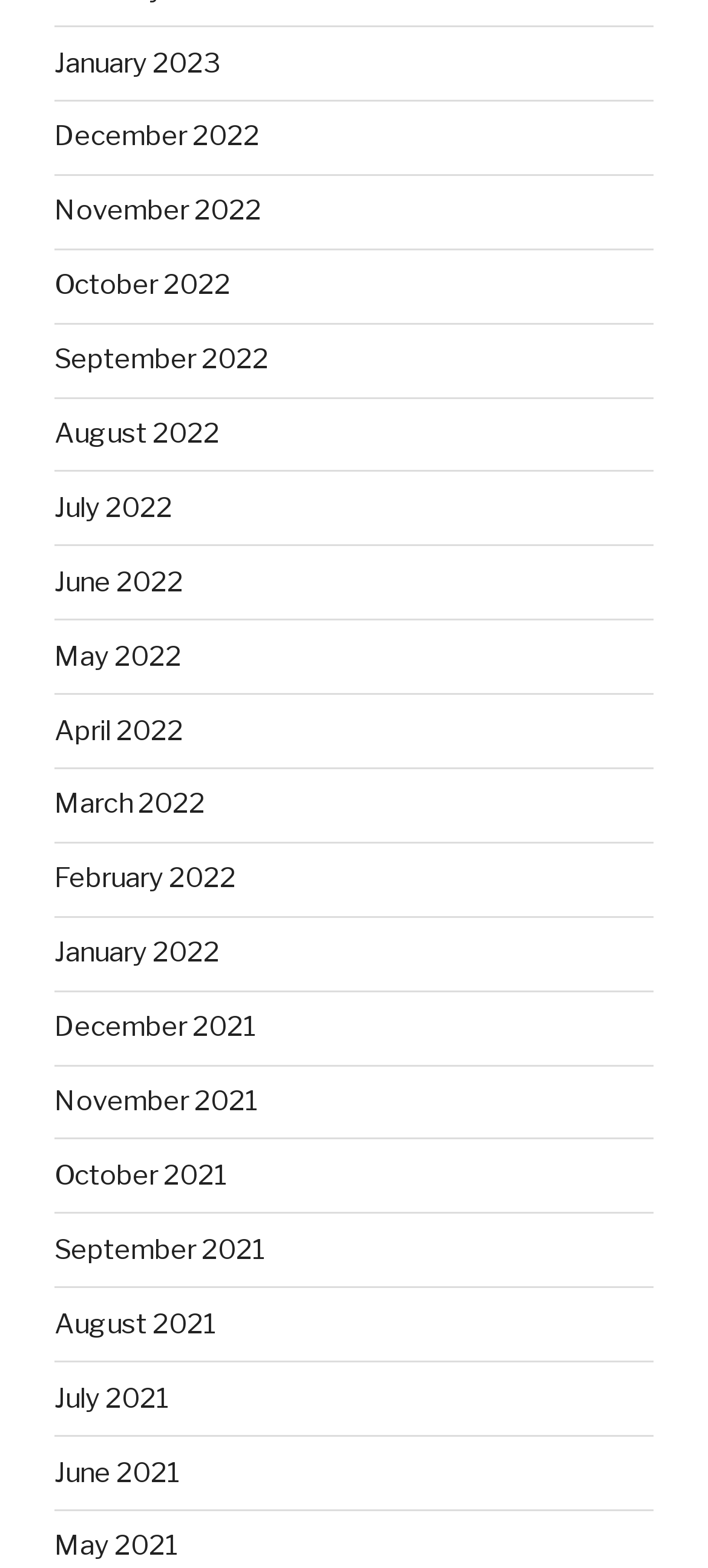Please determine the bounding box coordinates of the clickable area required to carry out the following instruction: "Explore the '2023' archives". The coordinates must be four float numbers between 0 and 1, represented as [left, top, right, bottom].

None